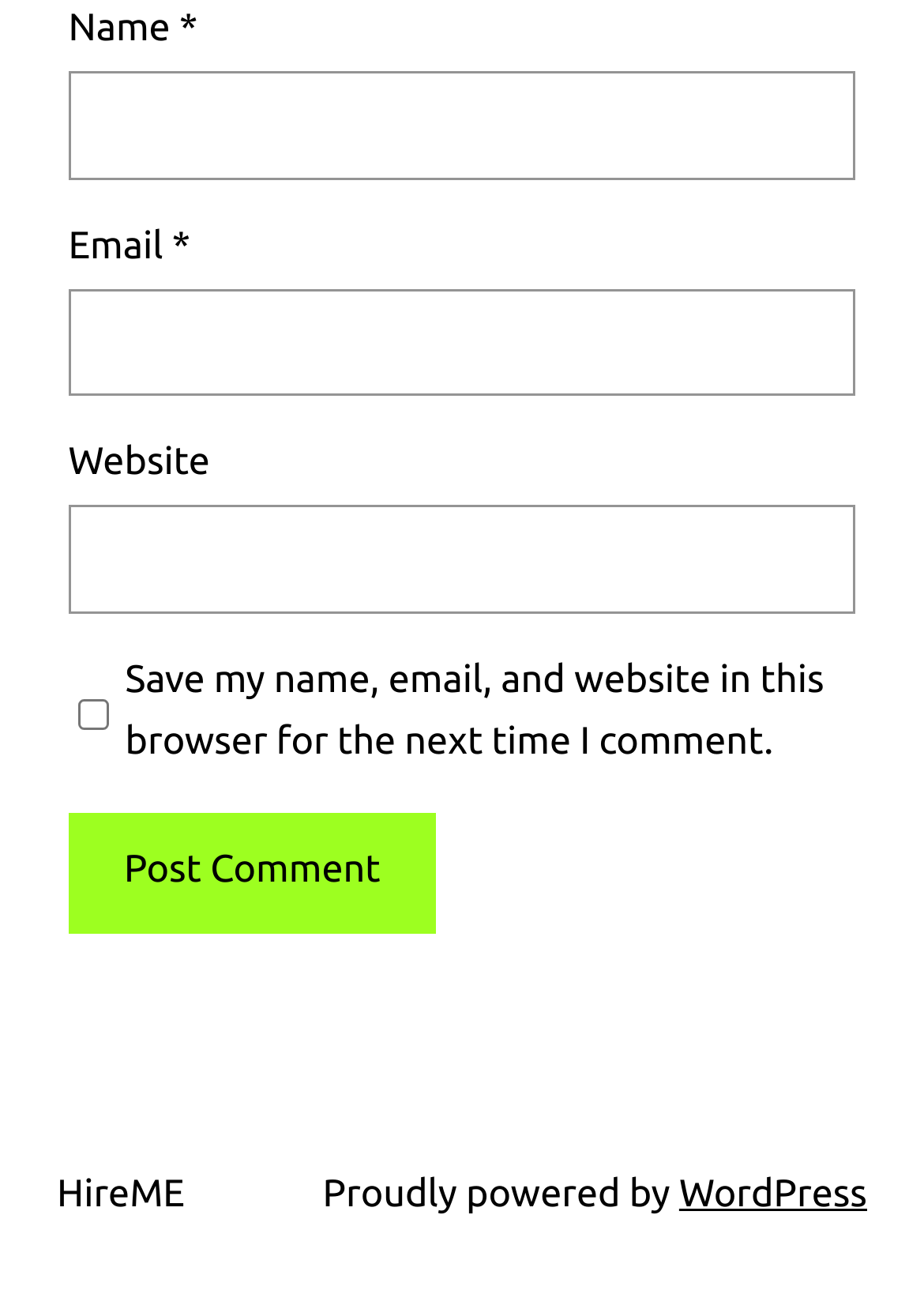Please provide a comprehensive response to the question below by analyzing the image: 
What is the label of the first textbox?

The first textbox has a label 'Name *' which indicates that it is a required field for the user to enter their name.